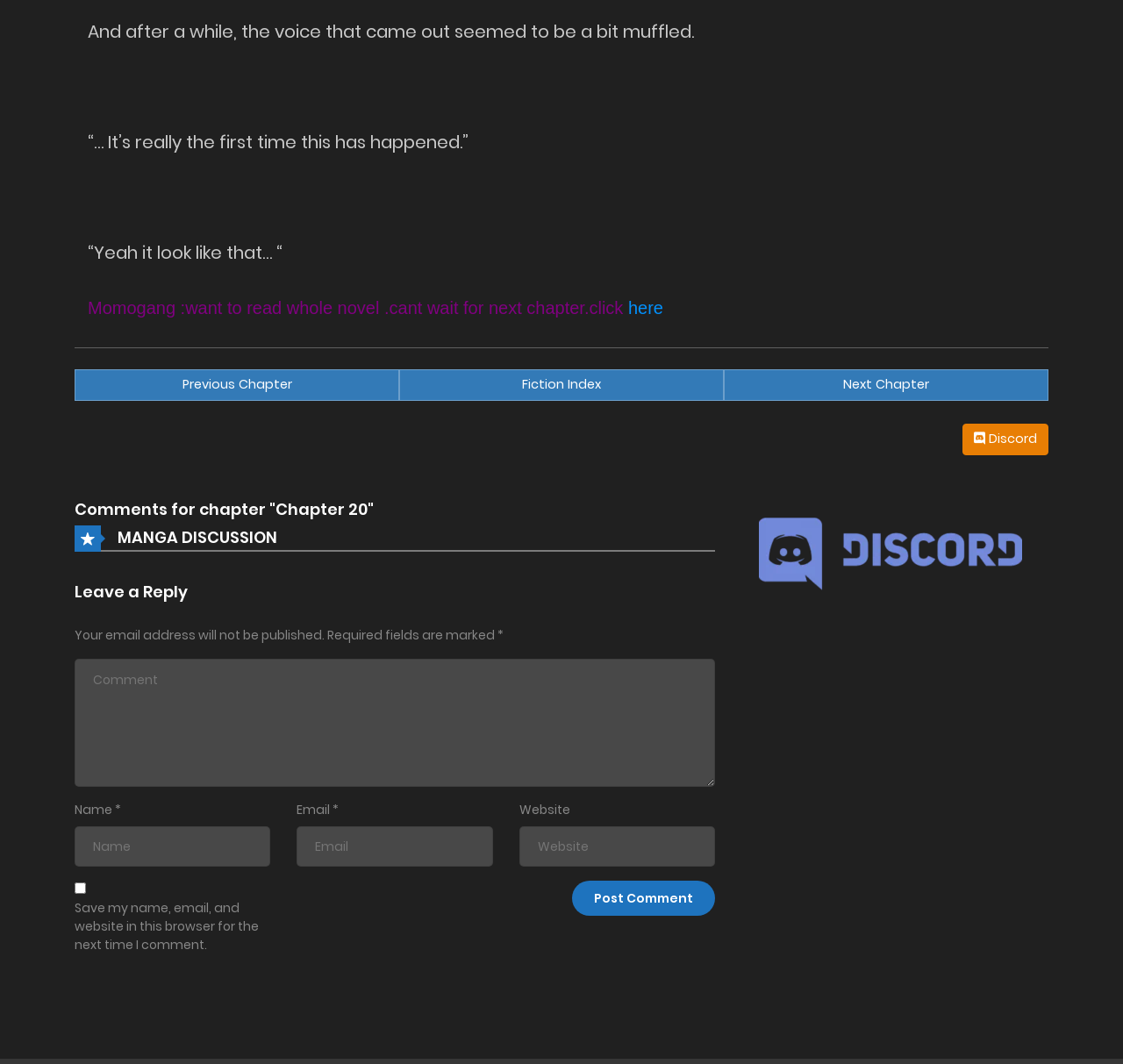What is the name of the discussion section?
Look at the image and provide a short answer using one word or a phrase.

MANGA DISCUSSION